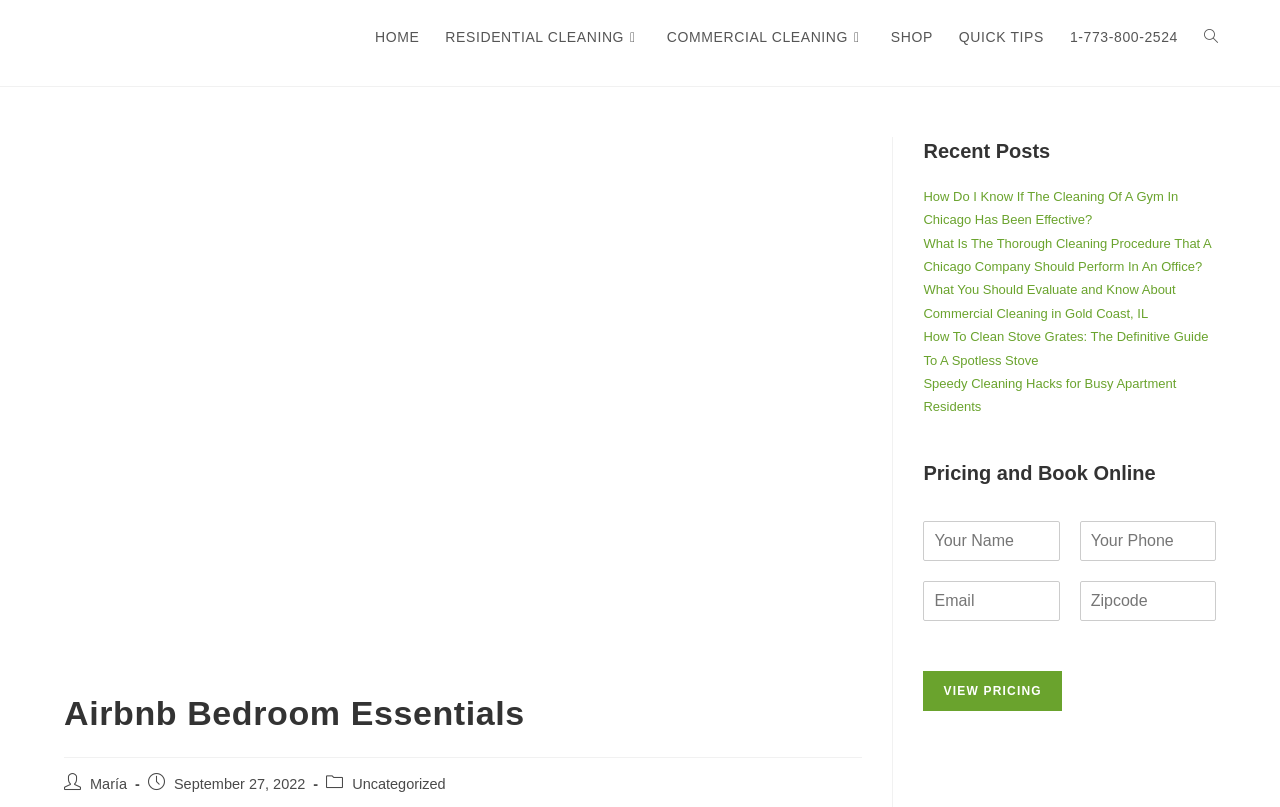Determine the bounding box coordinates for the region that must be clicked to execute the following instruction: "View recent posts".

[0.721, 0.17, 0.95, 0.204]